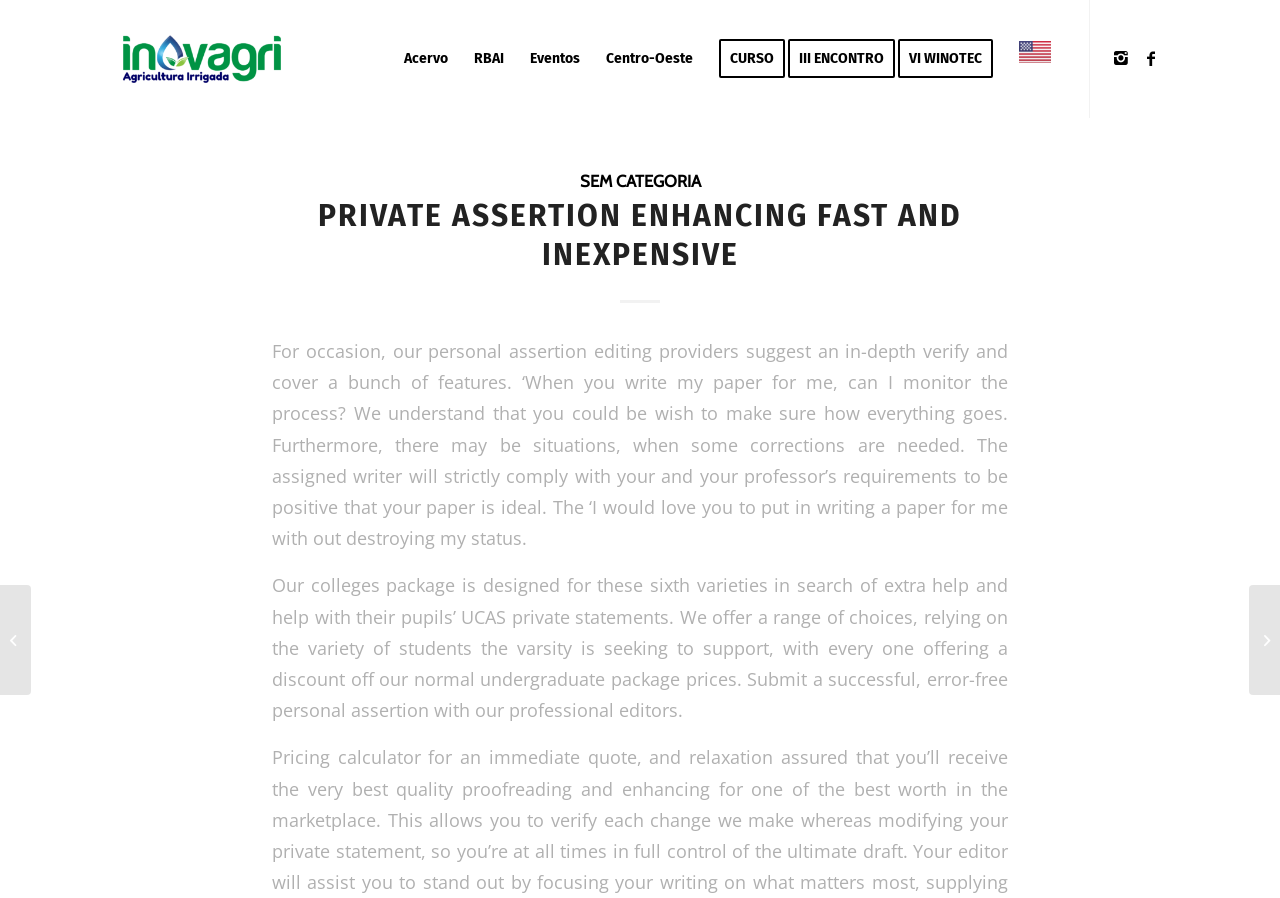Locate the bounding box coordinates of the element's region that should be clicked to carry out the following instruction: "Click on the 'Exactly About Hot Asian Girl' link". The coordinates need to be four float numbers between 0 and 1, i.e., [left, top, right, bottom].

[0.0, 0.651, 0.024, 0.774]